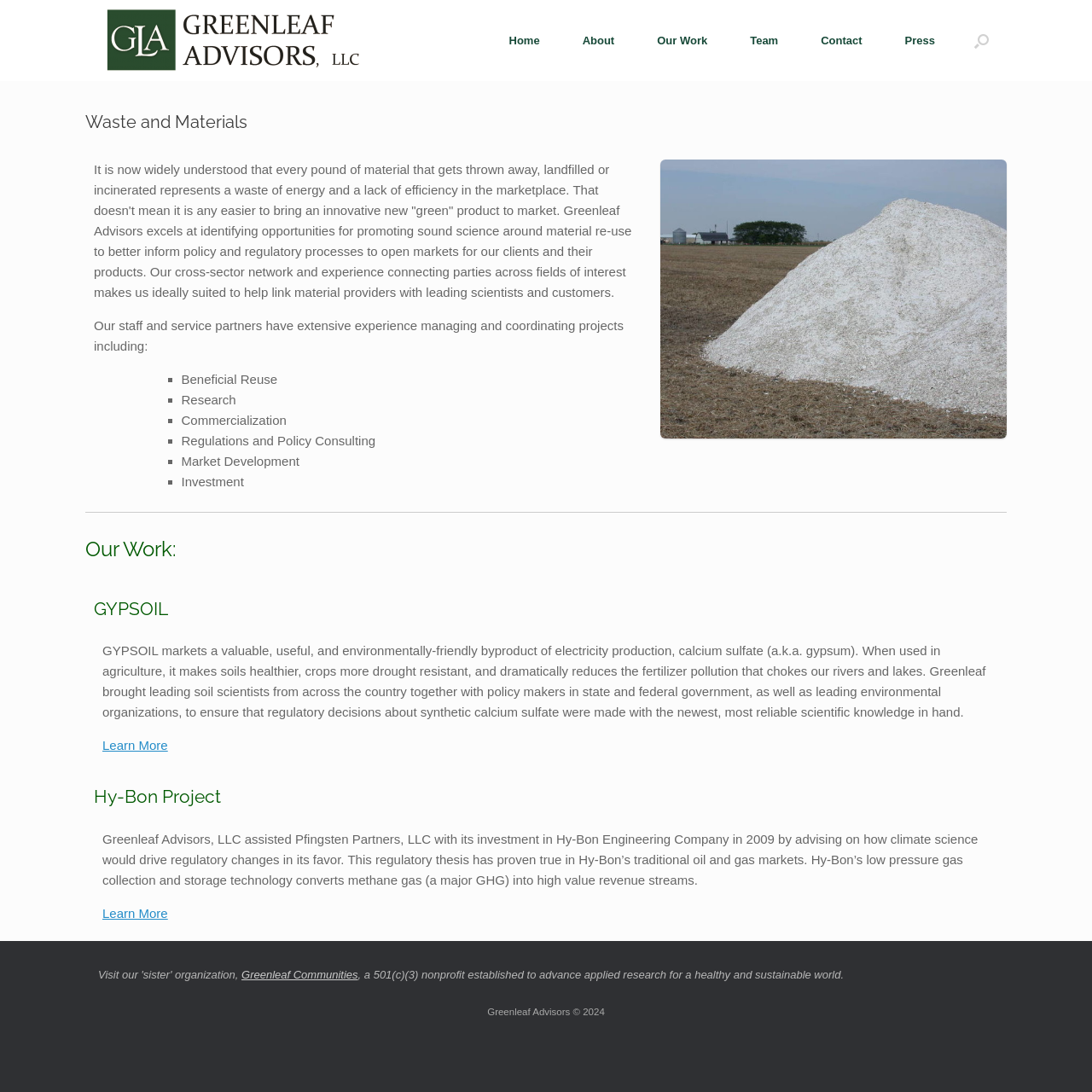Identify the bounding box coordinates of the region that should be clicked to execute the following instruction: "Go to Home page".

[0.446, 0.009, 0.514, 0.066]